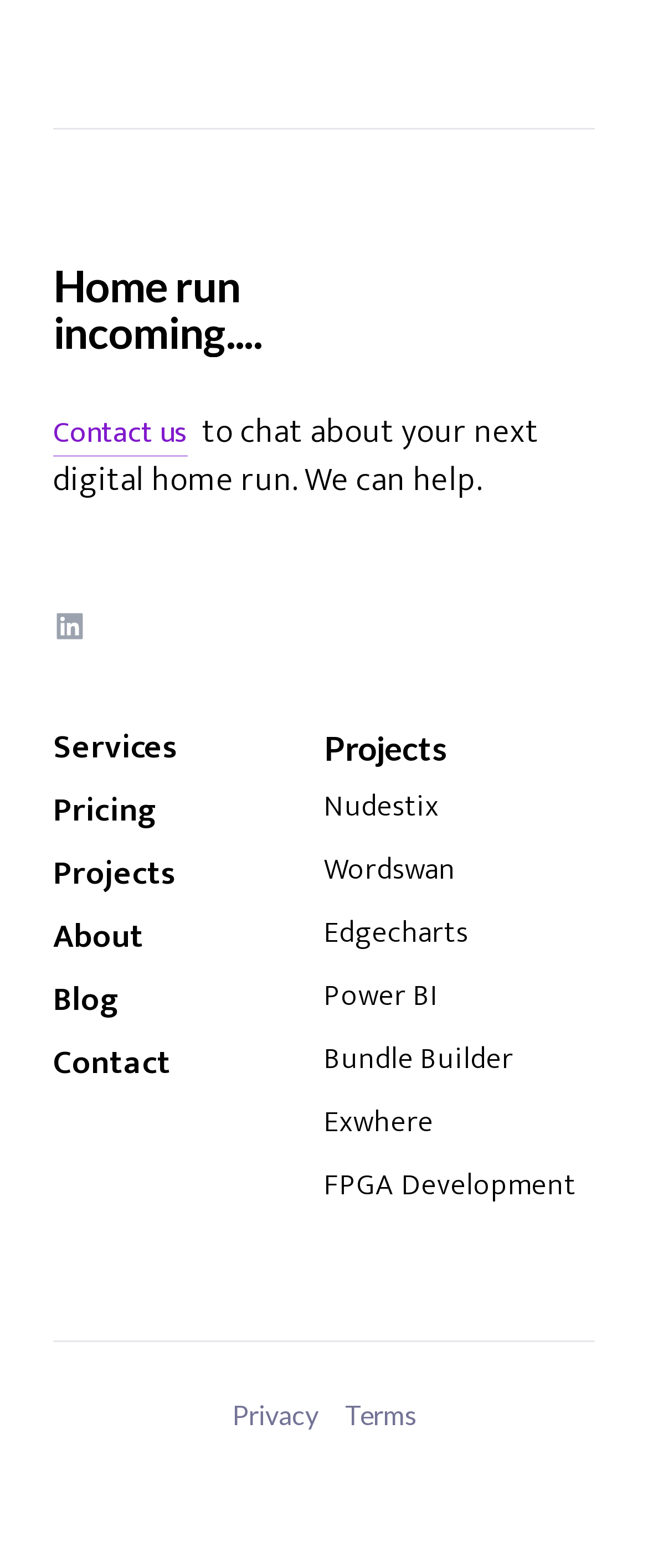What is the last link in the footer section?
Kindly give a detailed and elaborate answer to the question.

I looked at the footer section and found that the last link is 'Terms'. It is located at the bottom of the webpage.